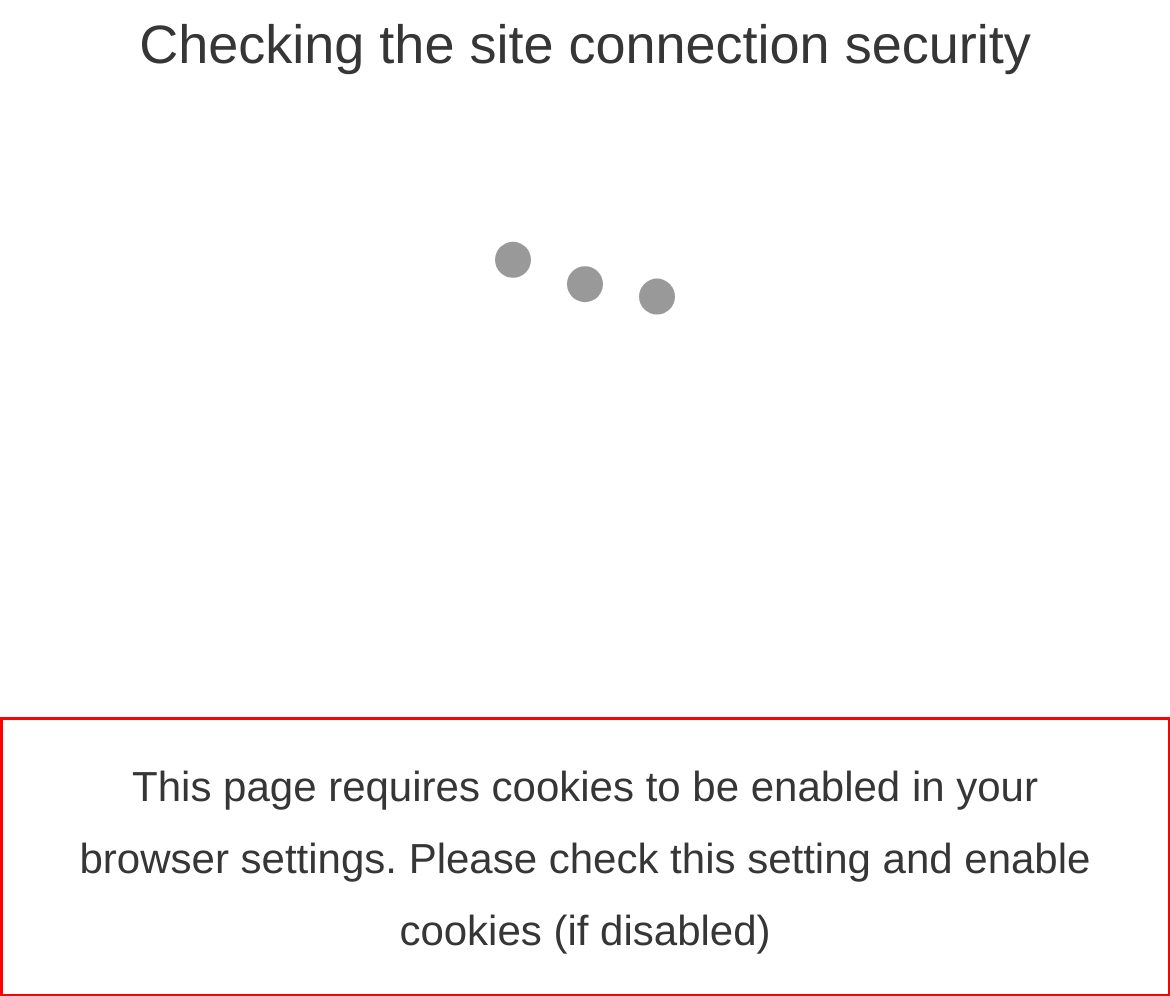Within the provided webpage screenshot, find the red rectangle bounding box and perform OCR to obtain the text content.

This page requires cookies to be enabled in your browser settings. Please check this setting and enable cookies (if disabled)